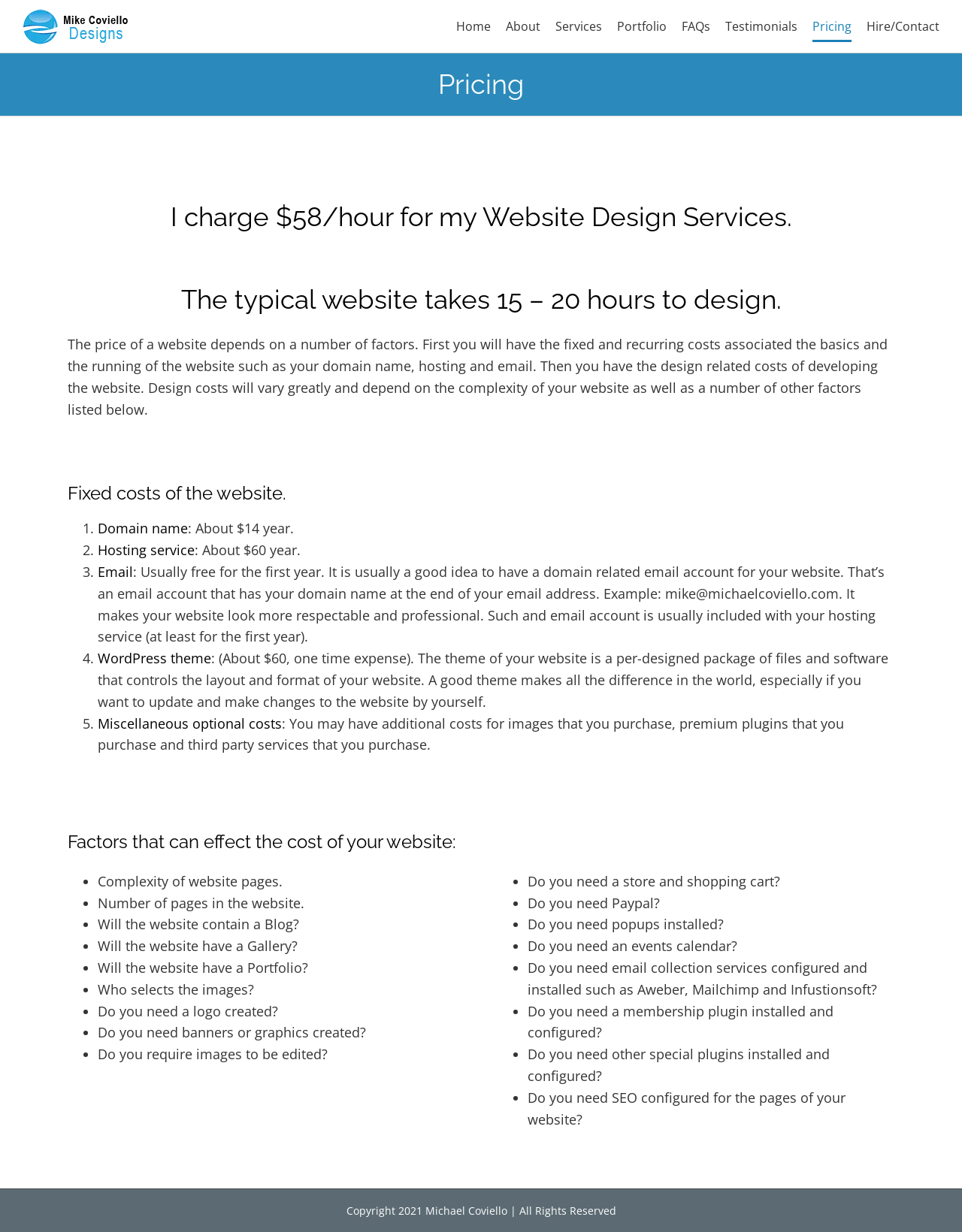Please find the bounding box coordinates of the clickable region needed to complete the following instruction: "Click the 'About' link". The bounding box coordinates must consist of four float numbers between 0 and 1, i.e., [left, top, right, bottom].

[0.526, 0.0, 0.562, 0.043]